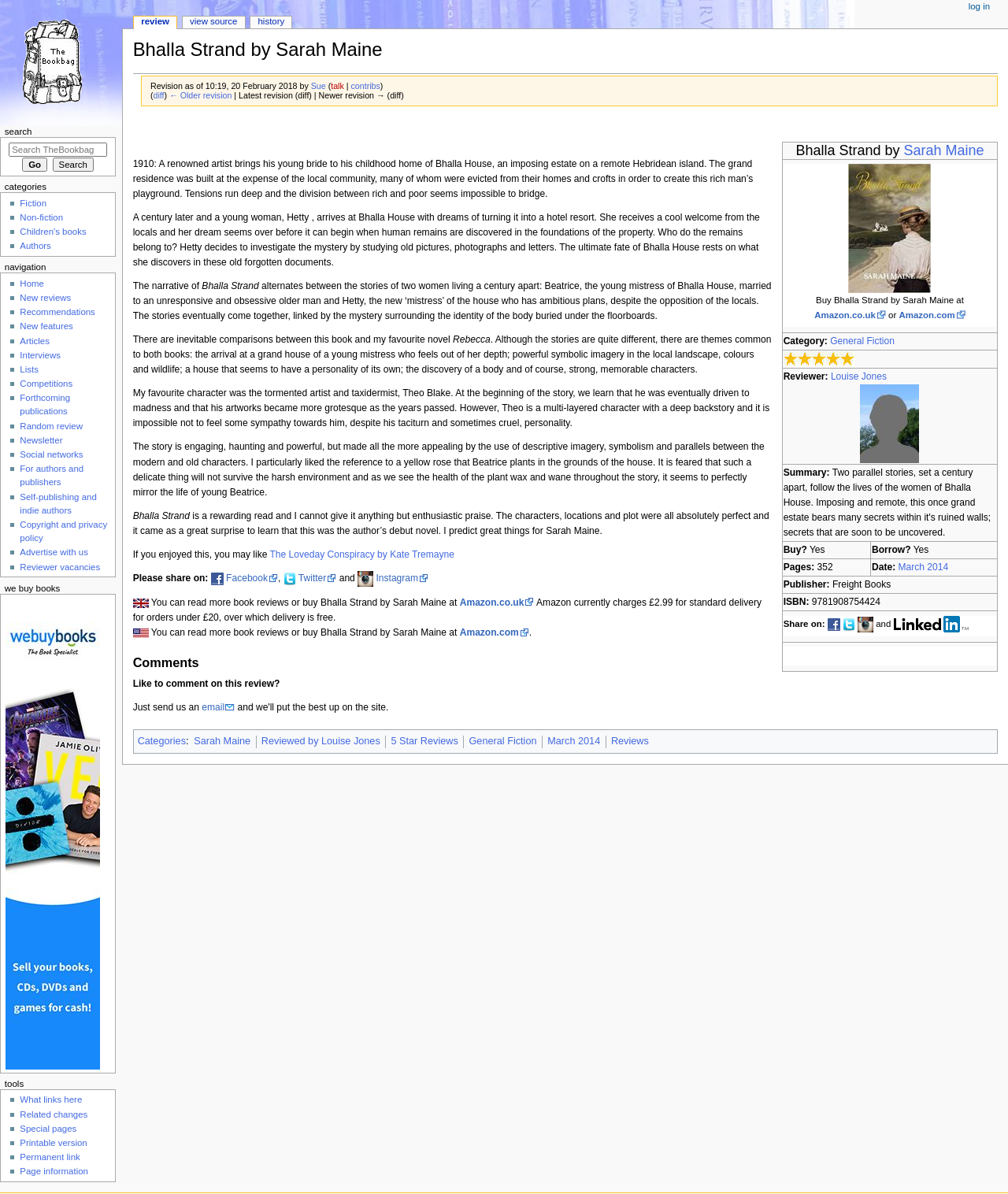Identify the bounding box coordinates of the clickable section necessary to follow the following instruction: "Click on the link to view the author's page". The coordinates should be presented as four float numbers from 0 to 1, i.e., [left, top, right, bottom].

[0.896, 0.119, 0.976, 0.132]